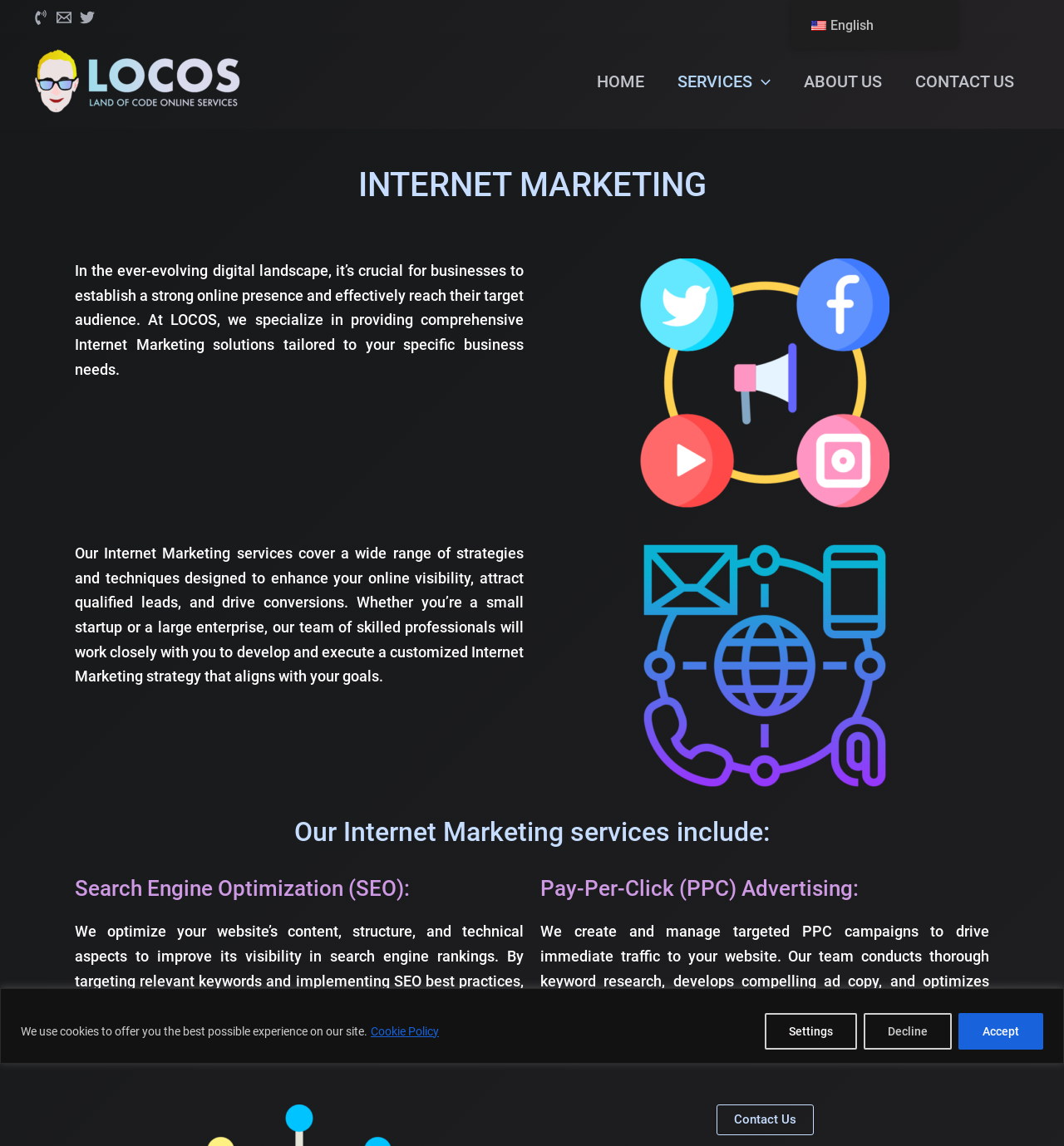What is one of the Internet Marketing services provided by the company?
Please provide a single word or phrase as your answer based on the screenshot.

Search Engine Optimization (SEO)